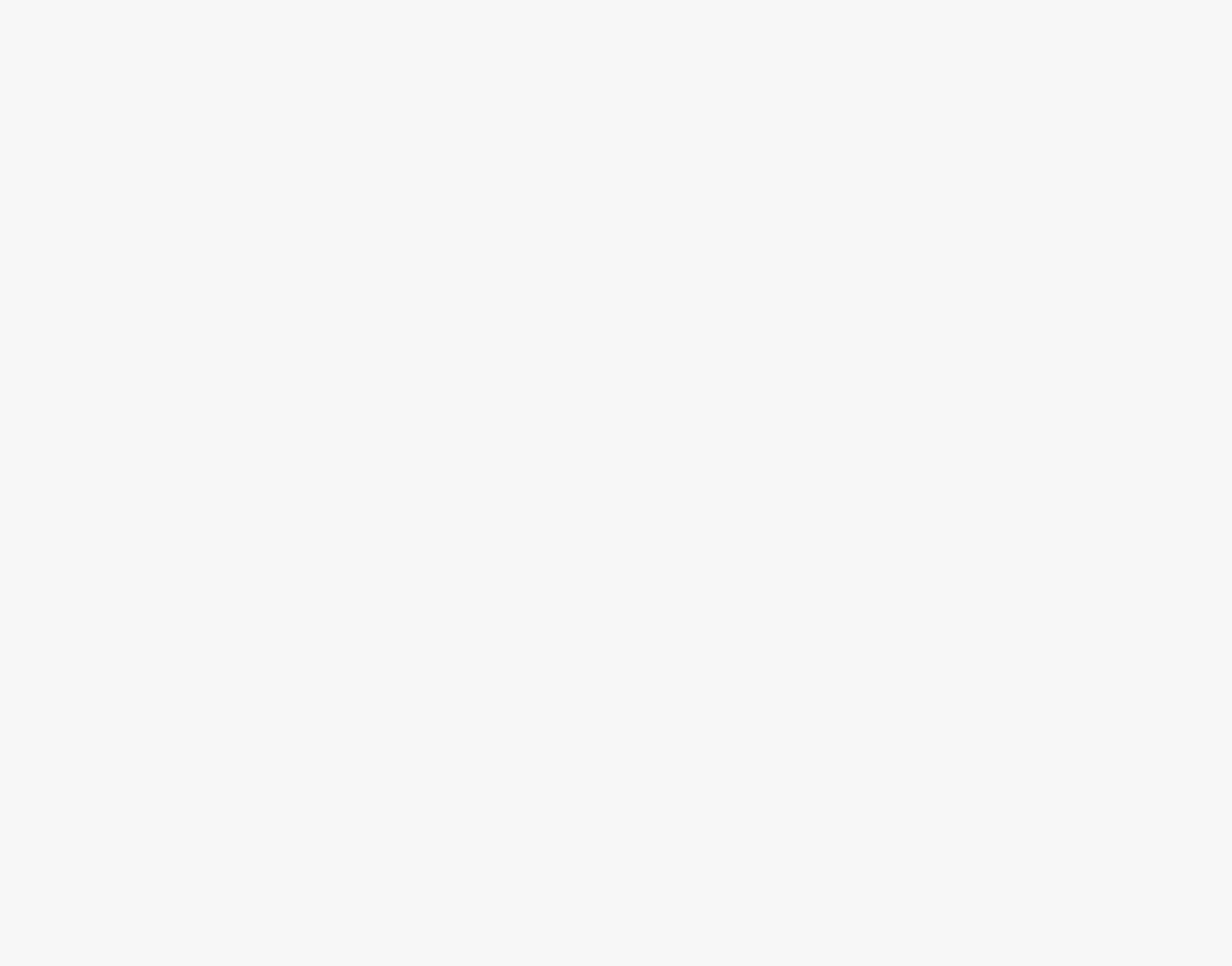Determine the bounding box coordinates for the area you should click to complete the following instruction: "View President Jason Wingard's media meeting".

[0.206, 0.63, 0.34, 0.672]